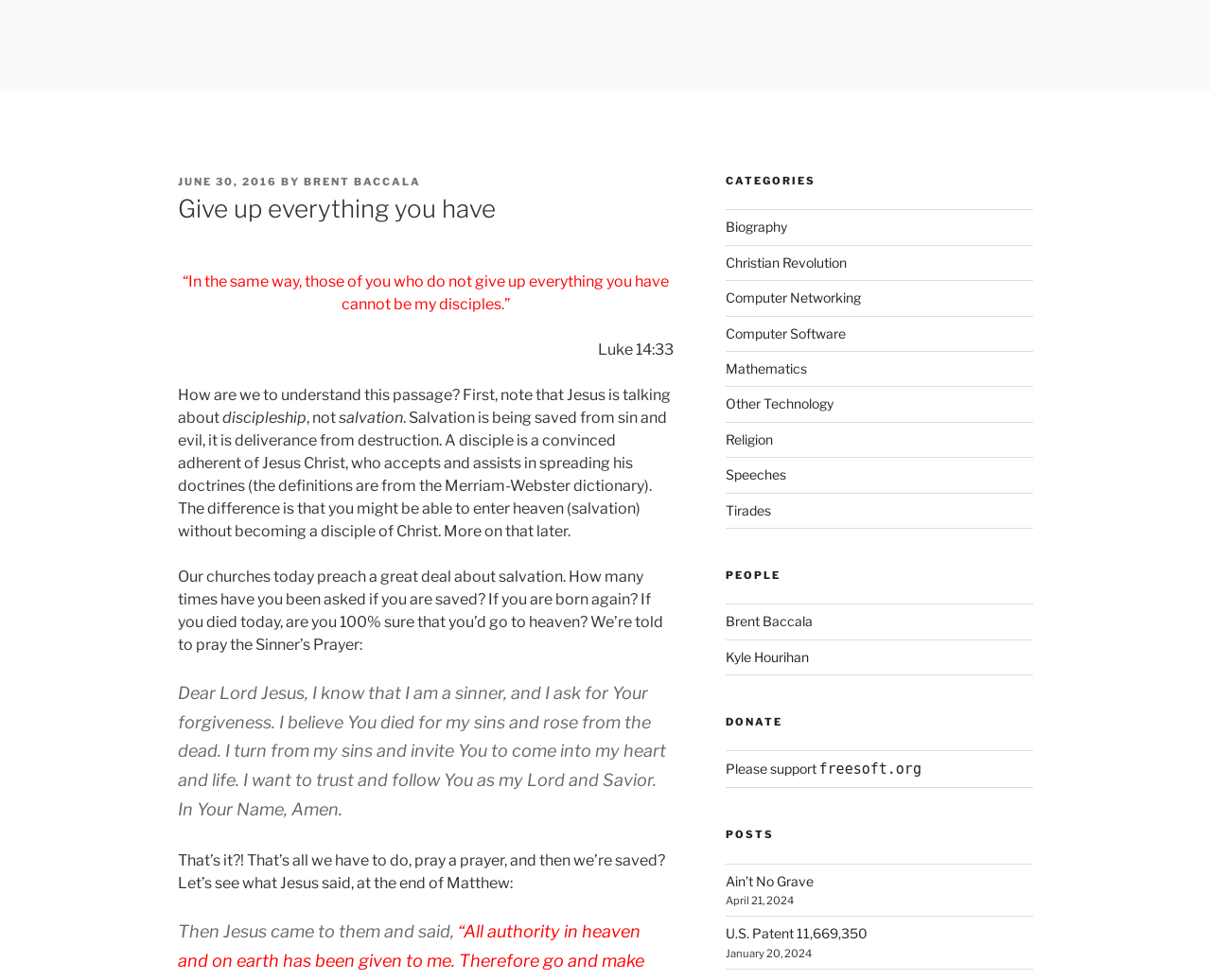Kindly determine the bounding box coordinates for the clickable area to achieve the given instruction: "Visit the page of Brent Baccala".

[0.599, 0.626, 0.671, 0.642]